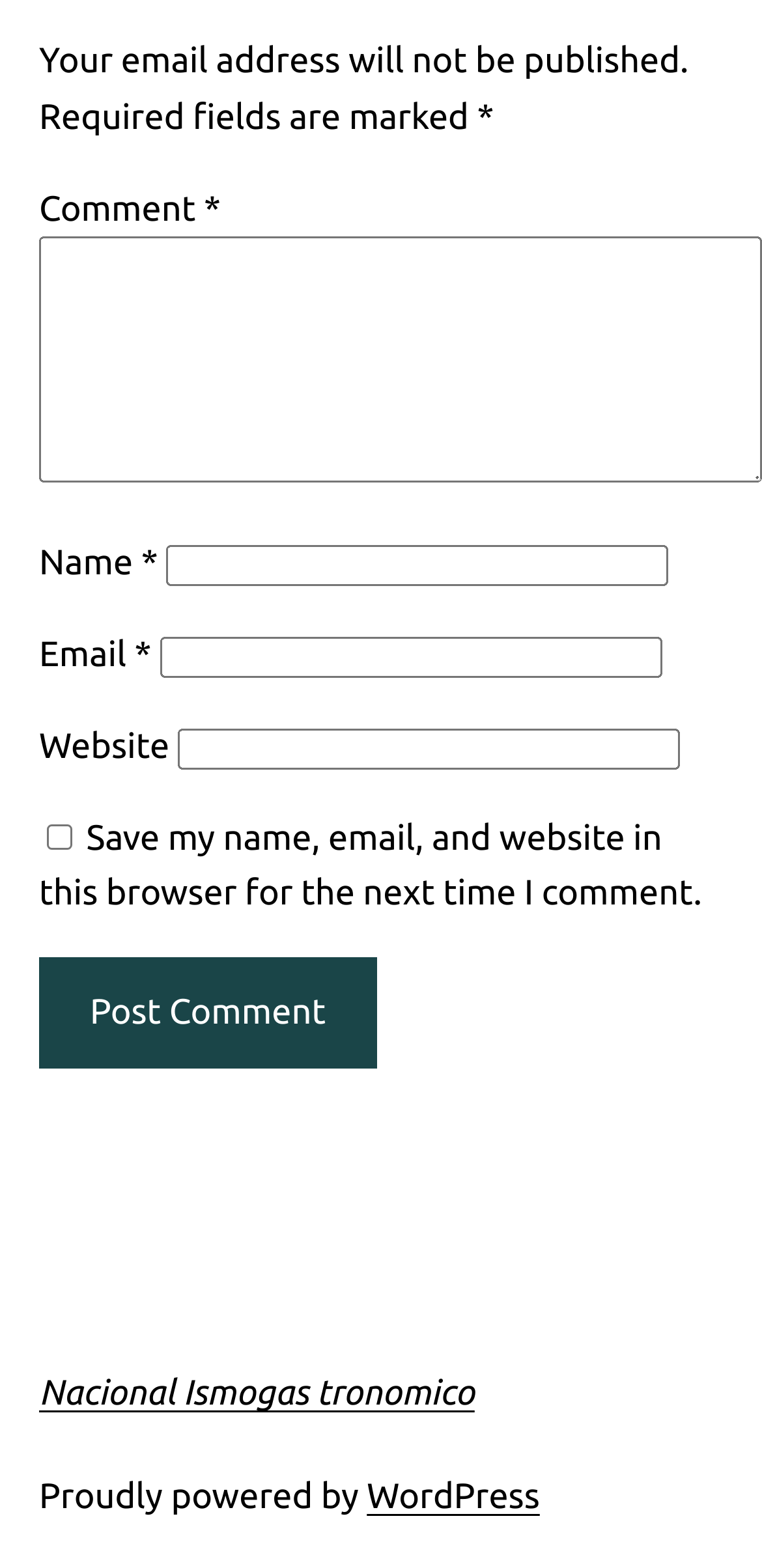Select the bounding box coordinates of the element I need to click to carry out the following instruction: "Enter your comment".

[0.051, 0.151, 1.0, 0.308]